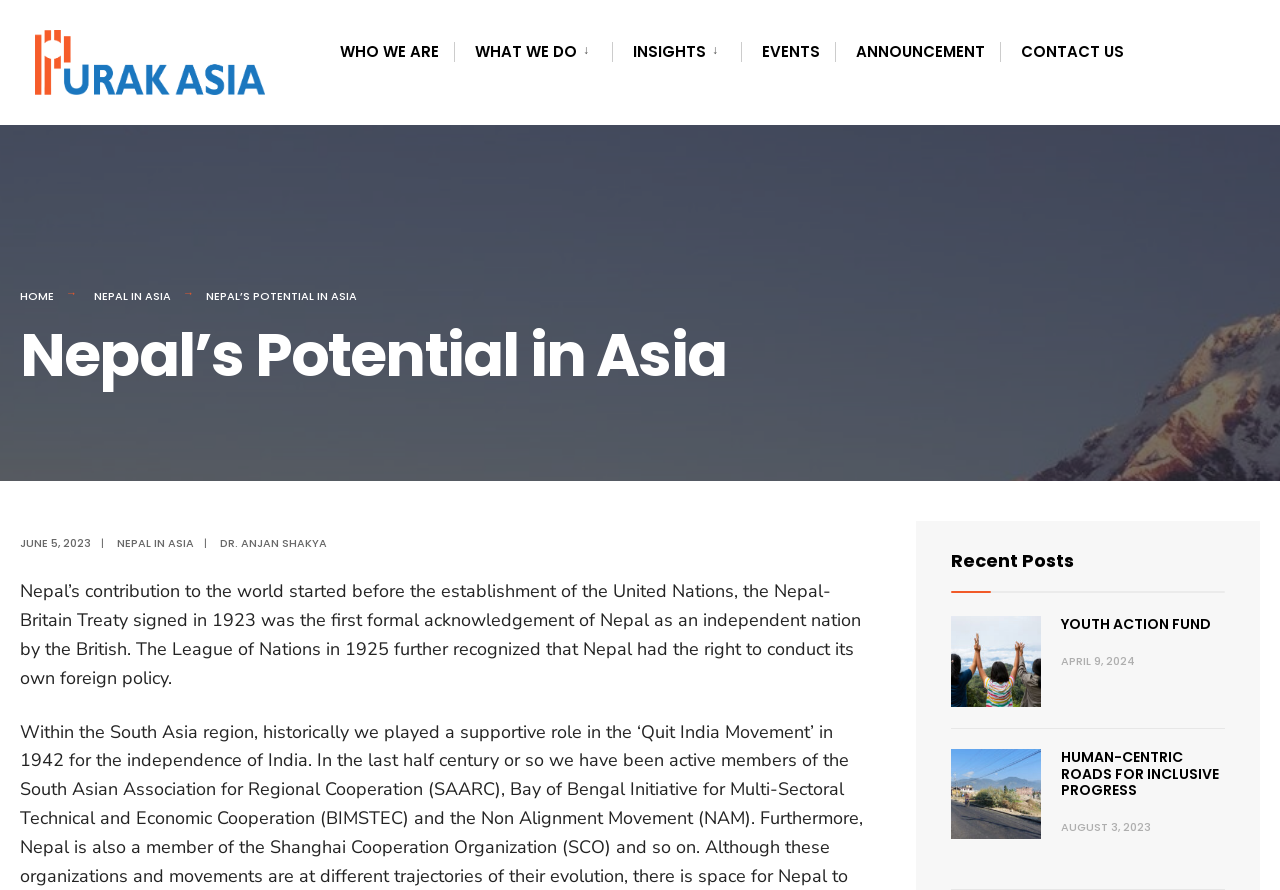Determine the bounding box coordinates of the clickable region to execute the instruction: "Go to the 'NEPAL IN ASIA' page". The coordinates should be four float numbers between 0 and 1, denoted as [left, top, right, bottom].

[0.073, 0.324, 0.134, 0.342]